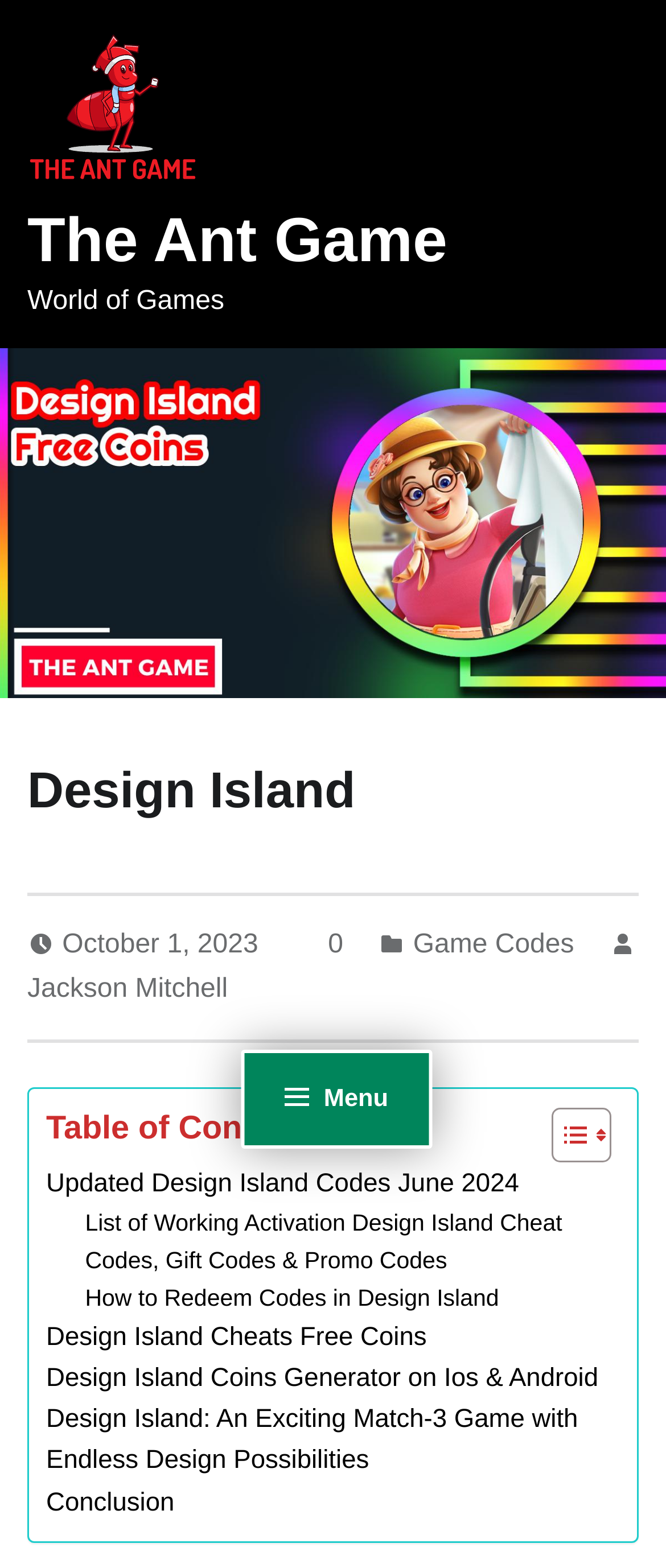Find the bounding box coordinates of the element I should click to carry out the following instruction: "Click the menu button".

[0.362, 0.67, 0.648, 0.733]